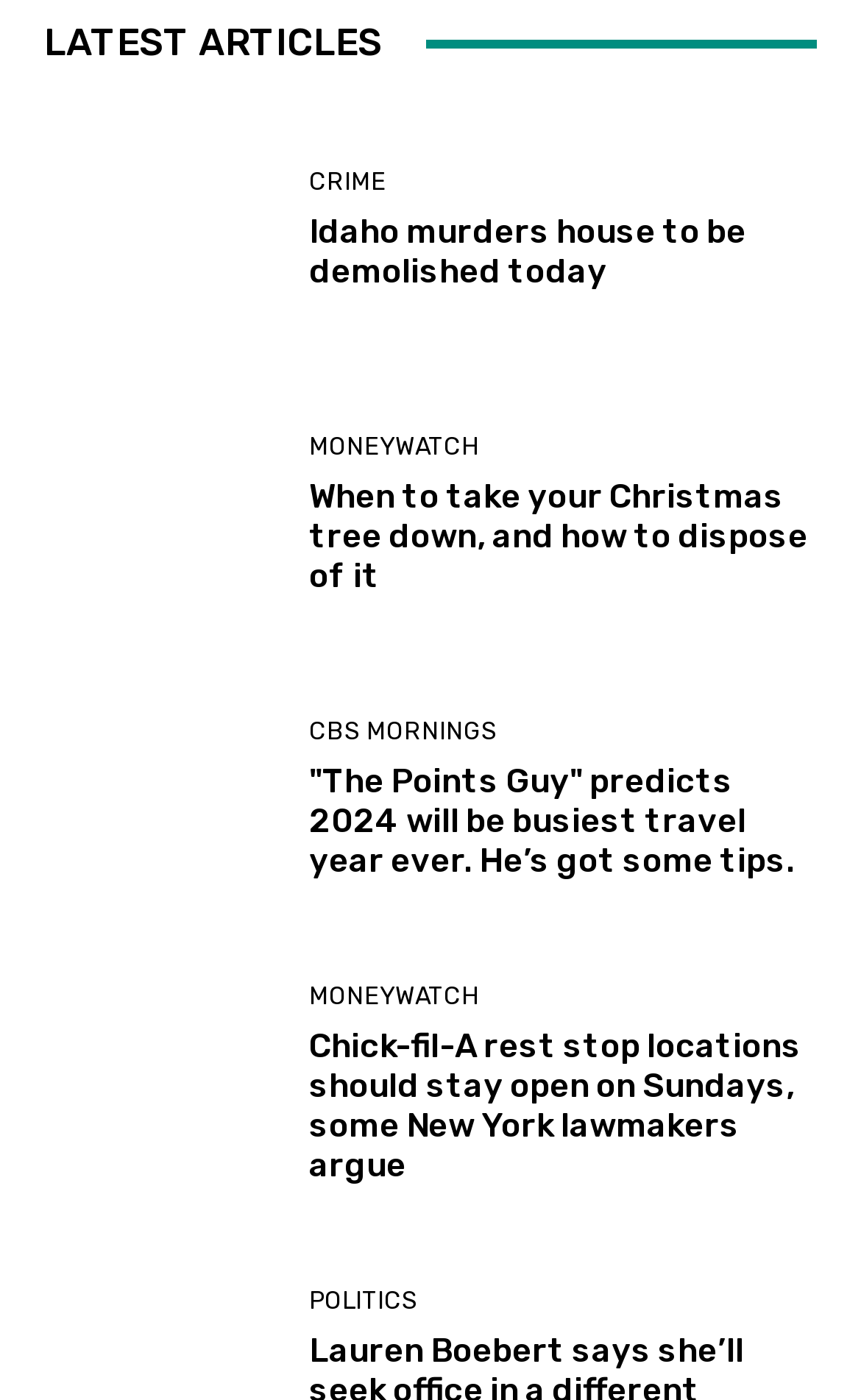Can you find the bounding box coordinates for the element that needs to be clicked to execute this instruction: "Get tips from 'The Points Guy' on travel"? The coordinates should be given as four float numbers between 0 and 1, i.e., [left, top, right, bottom].

[0.051, 0.489, 0.321, 0.655]